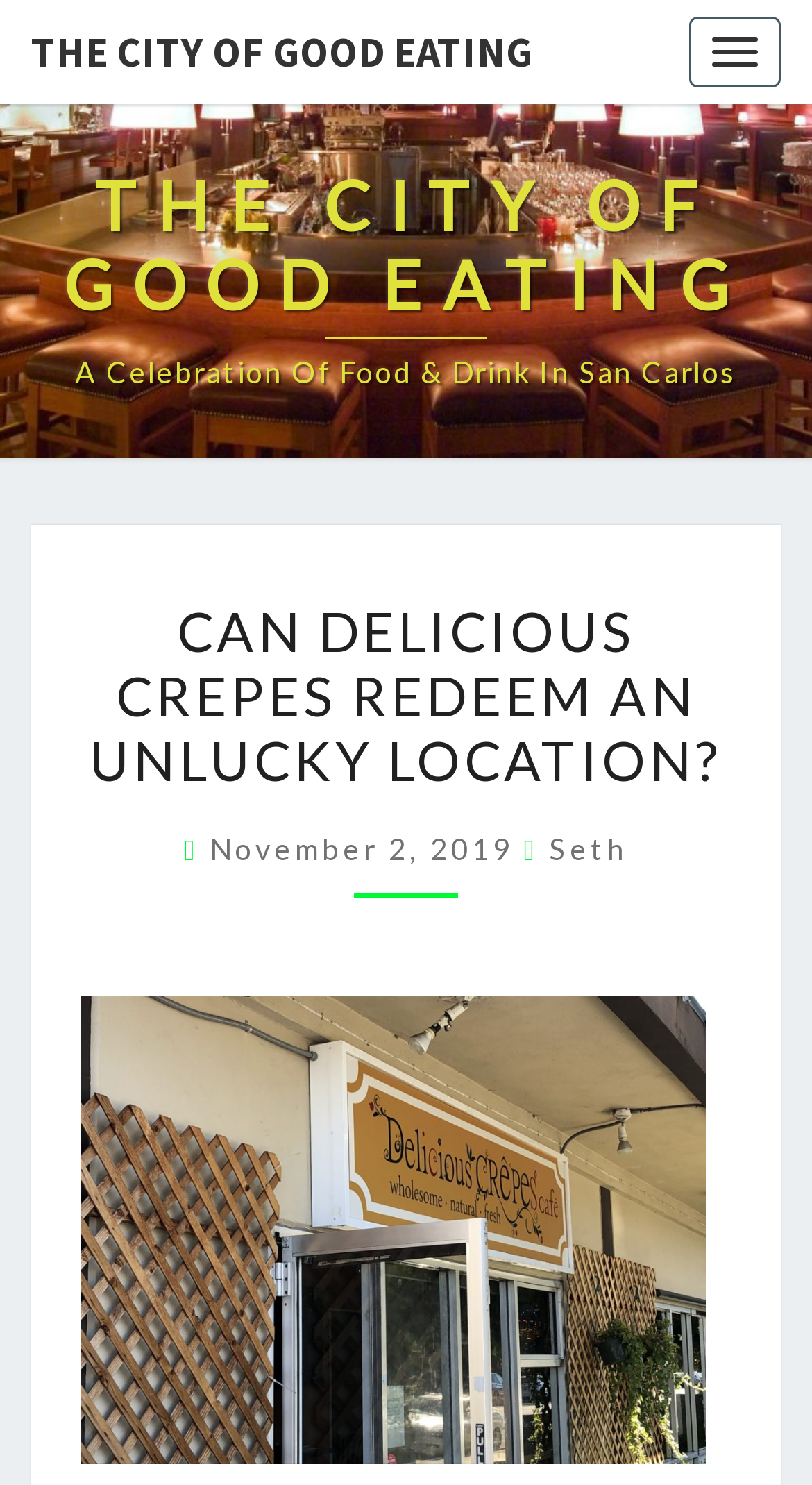Who is the author of the article?
Please give a detailed and elaborate explanation in response to the question.

I identified the author of the article by looking at the link element with the text 'Seth' which is located below the article title and appears to be the author's name.